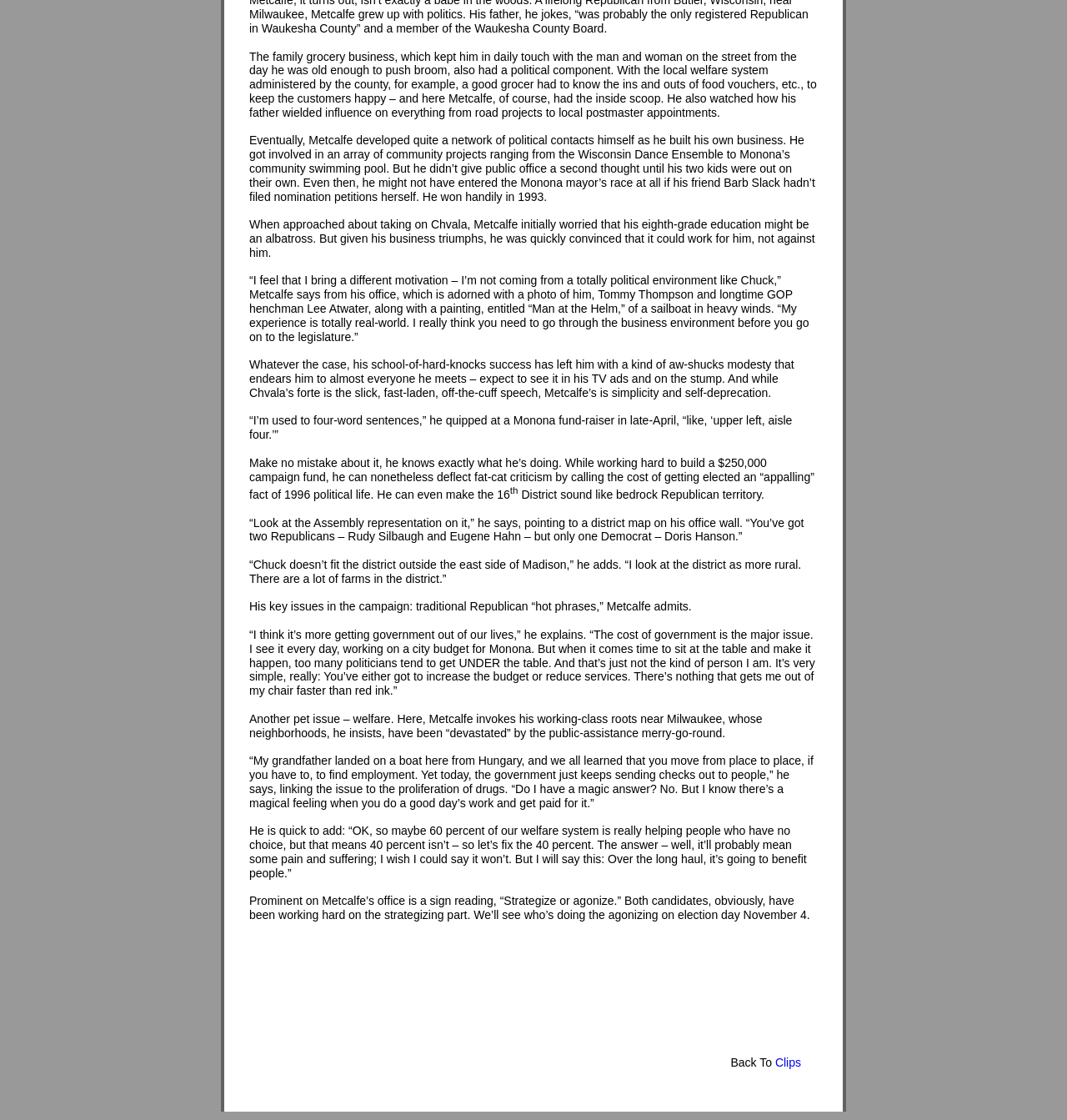Provide the bounding box coordinates of the HTML element described as: "Clips". The bounding box coordinates should be four float numbers between 0 and 1, i.e., [left, top, right, bottom].

[0.726, 0.943, 0.751, 0.955]